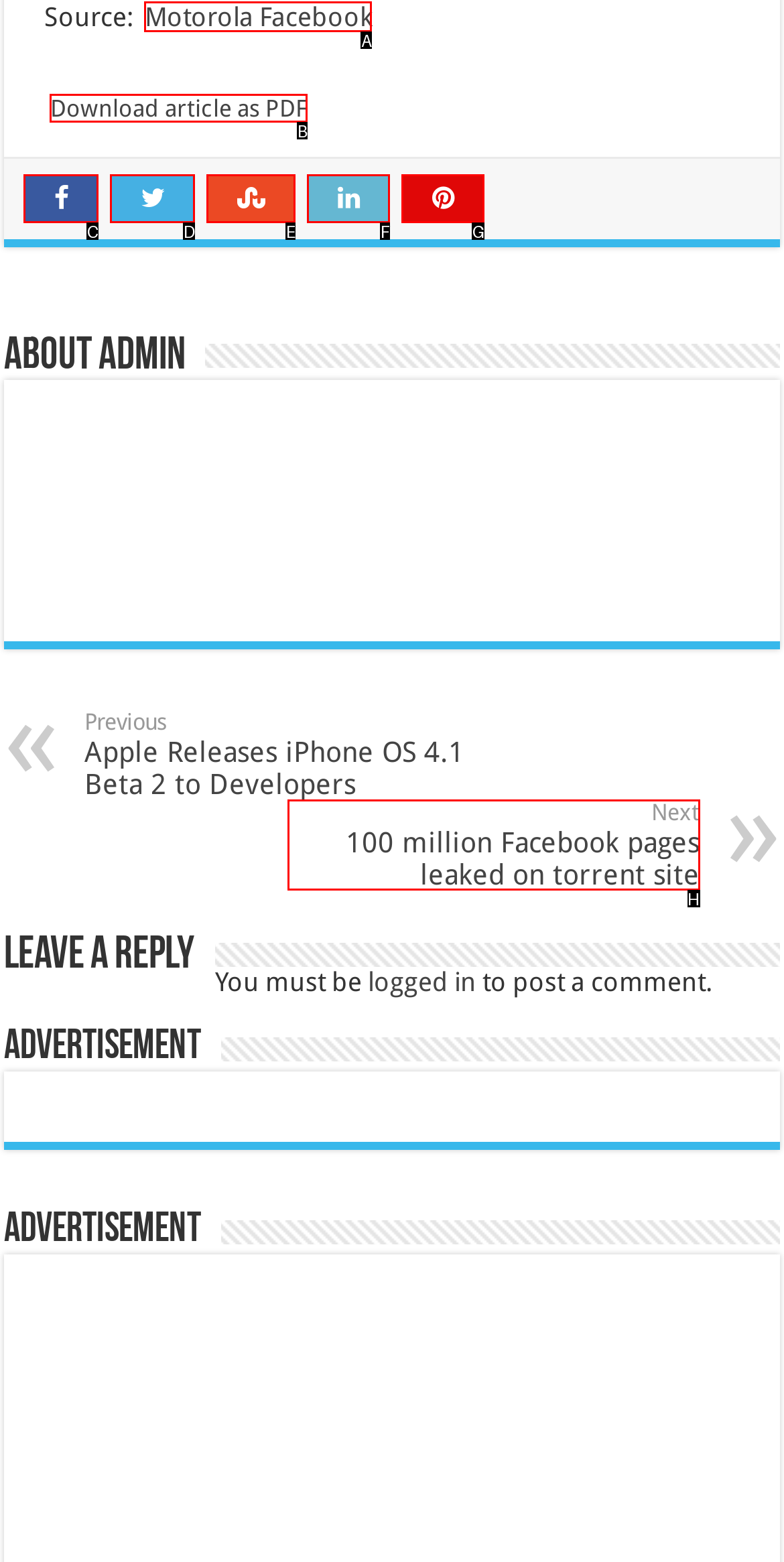From the description: Facebook, select the HTML element that fits best. Reply with the letter of the appropriate option.

C